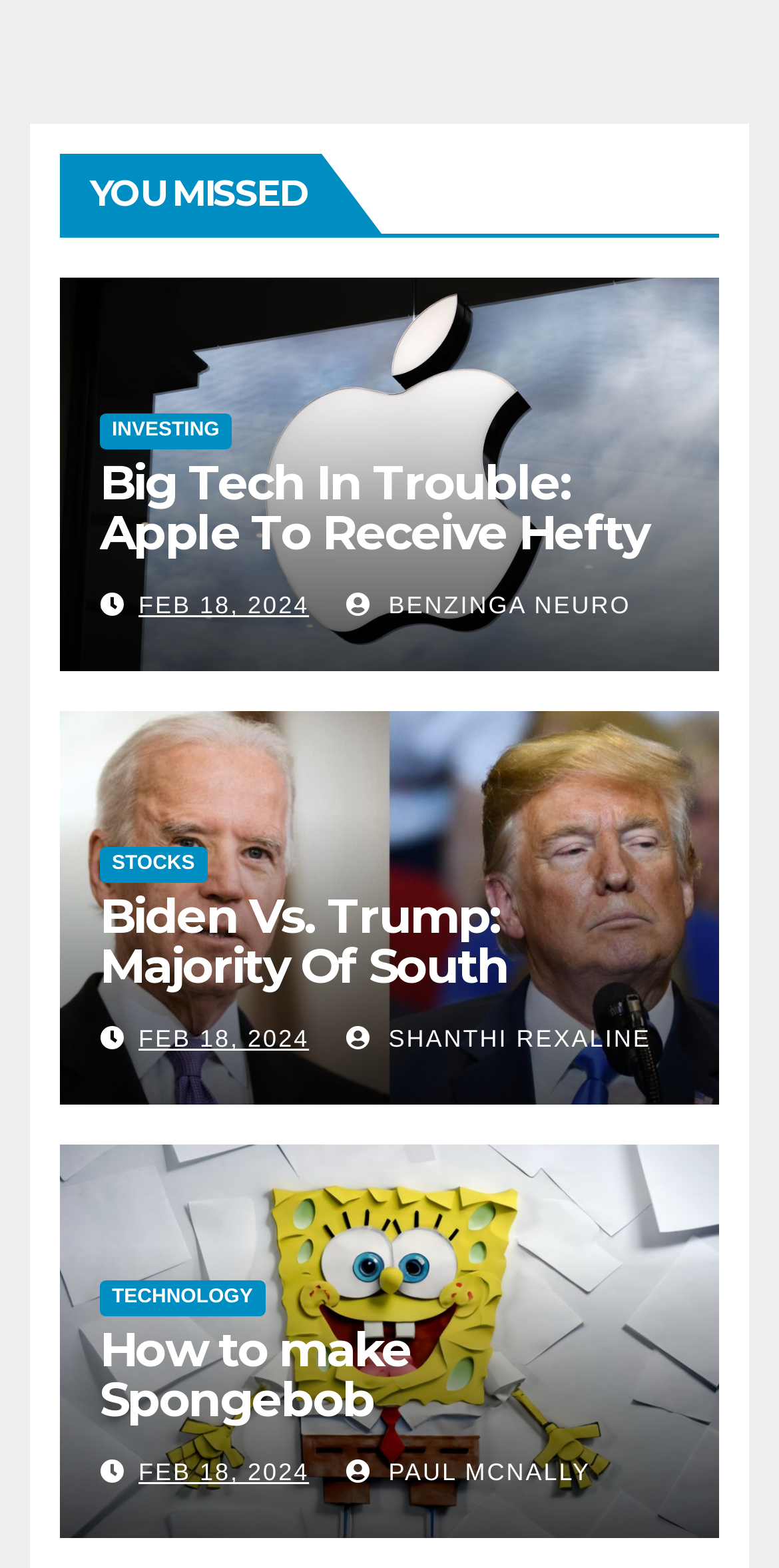Using the provided element description "Benzinga Neuro", determine the bounding box coordinates of the UI element.

[0.444, 0.377, 0.81, 0.395]